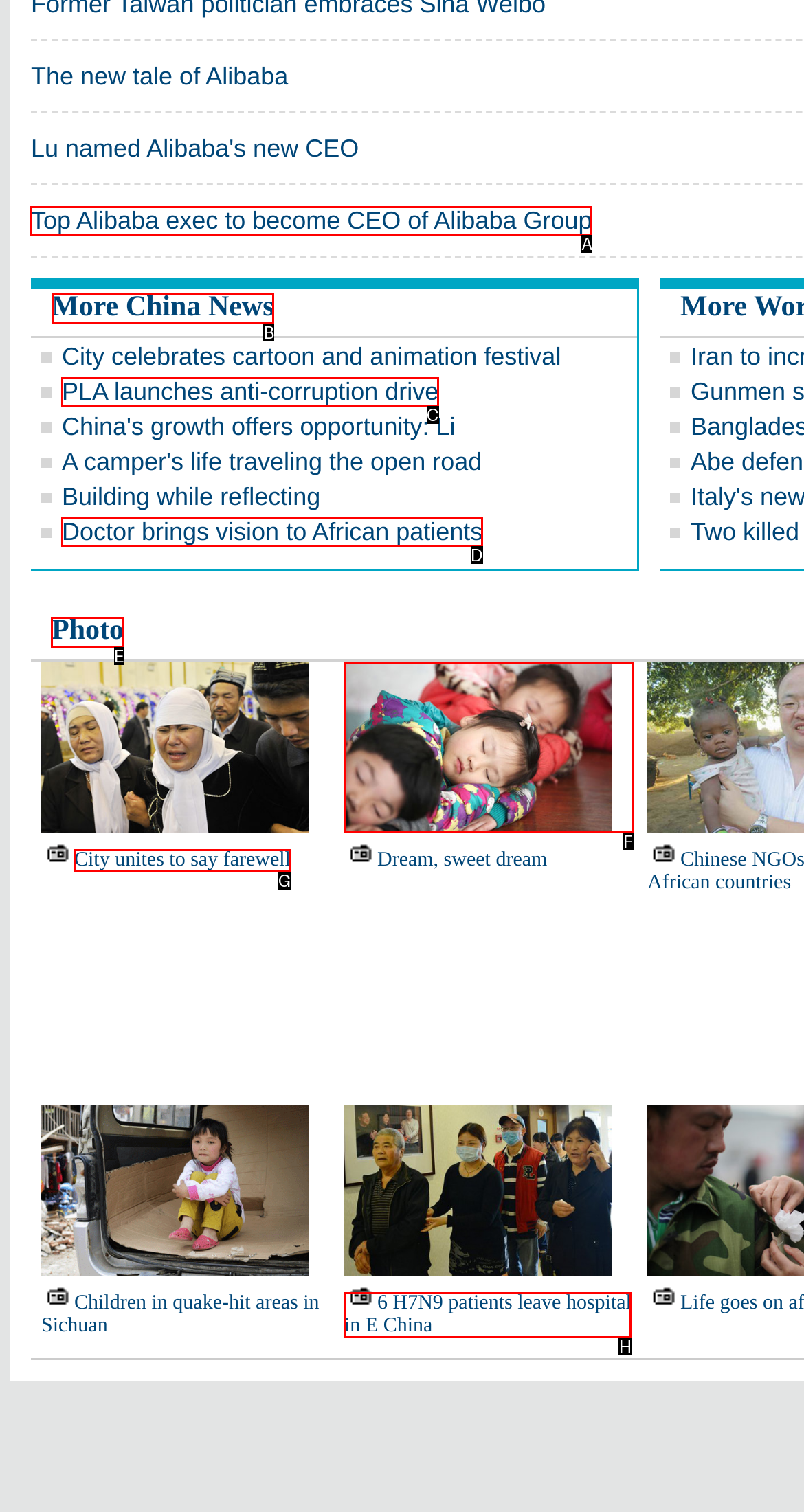Specify which element within the red bounding boxes should be clicked for this task: Check out the photo Respond with the letter of the correct option.

E